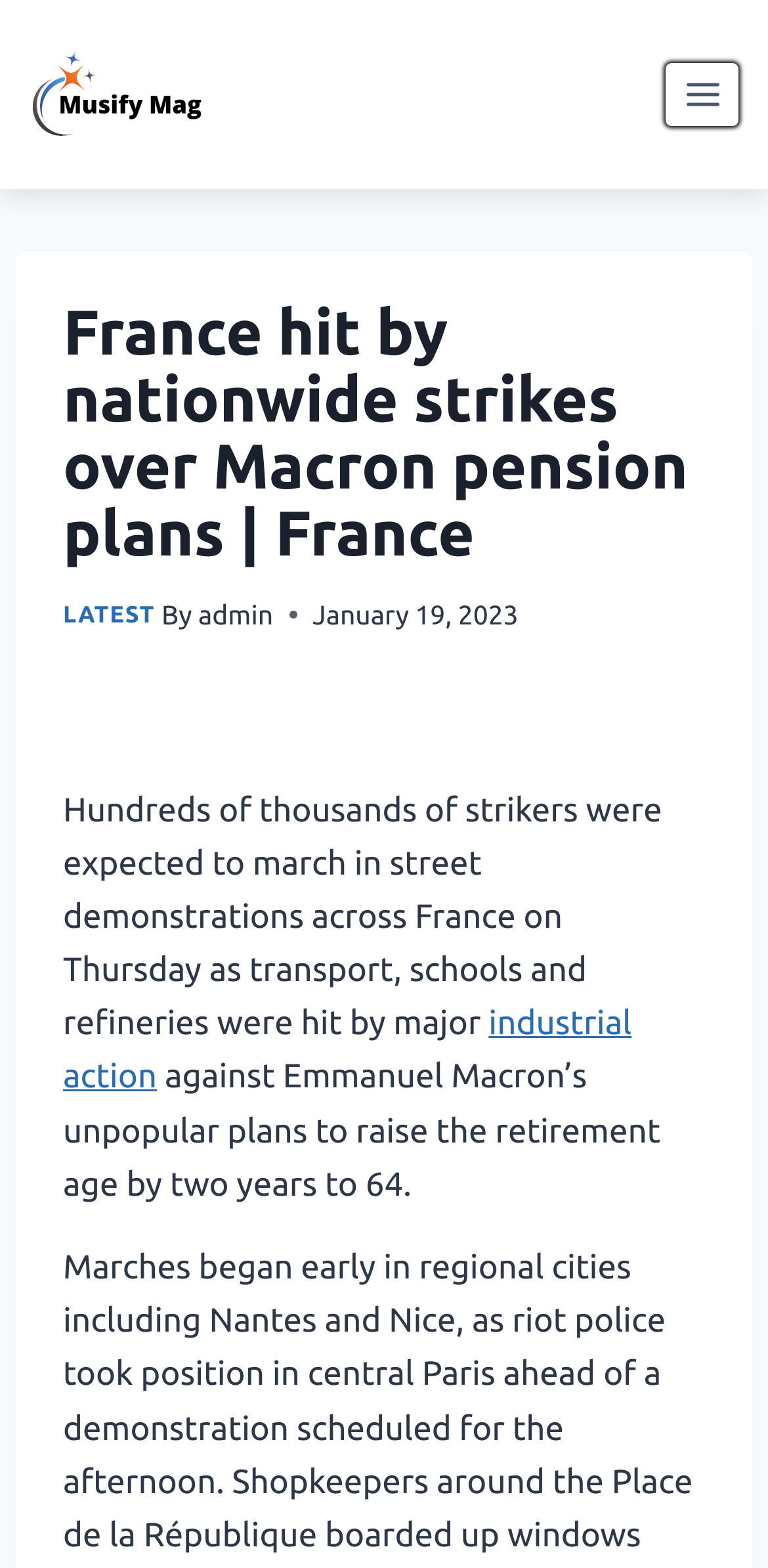Carefully observe the image and respond to the question with a detailed answer:
What is the purpose of the button in the top right corner?

I found the answer by looking at the button element in the top right corner of the webpage, which has a label 'Open menu'.